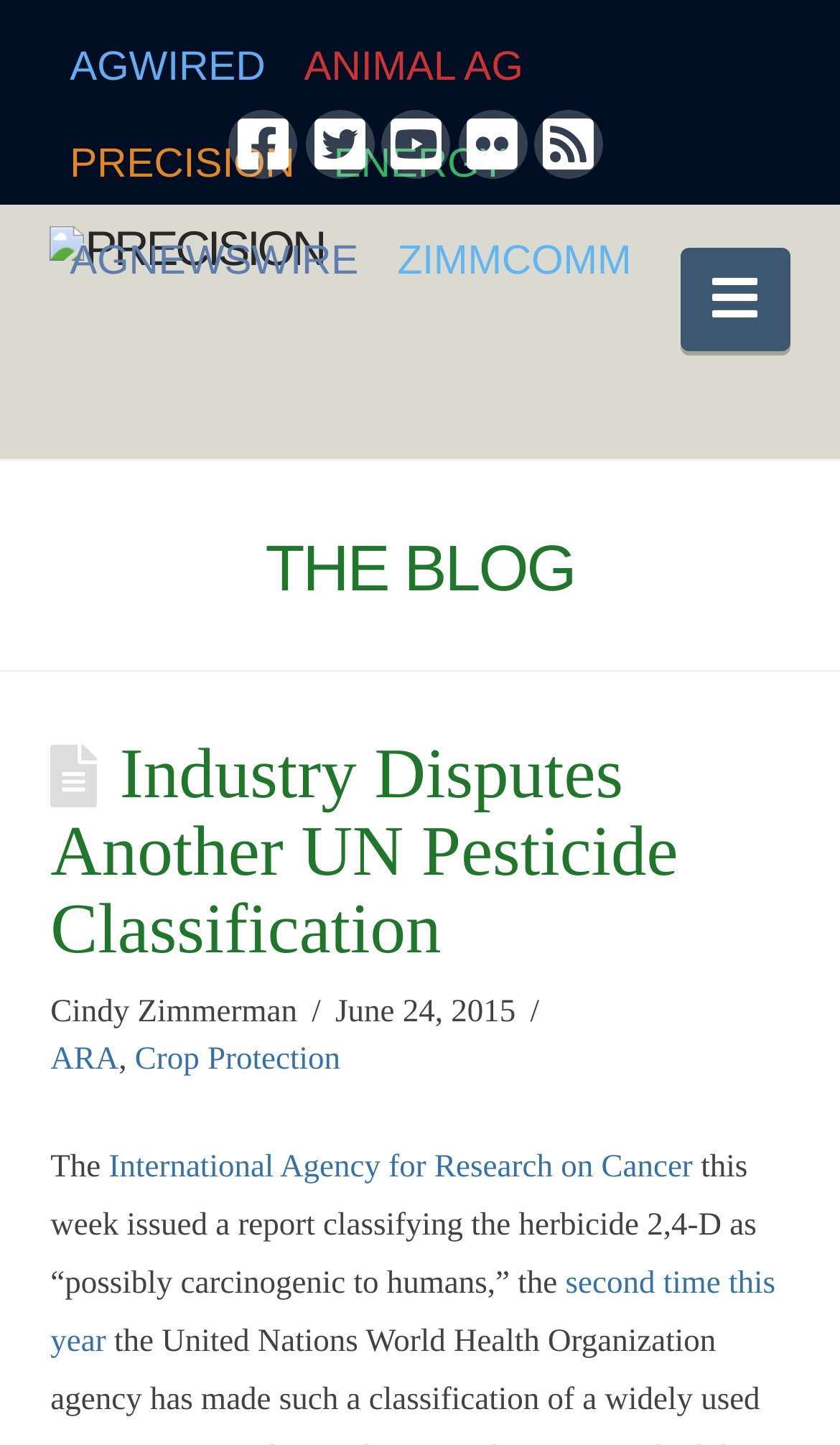What is the name of the organization mentioned in the article?
Answer the question with a detailed and thorough explanation.

I found the name of the organization by reading the text in the article, which mentions the 'International Agency for Research on Cancer'.